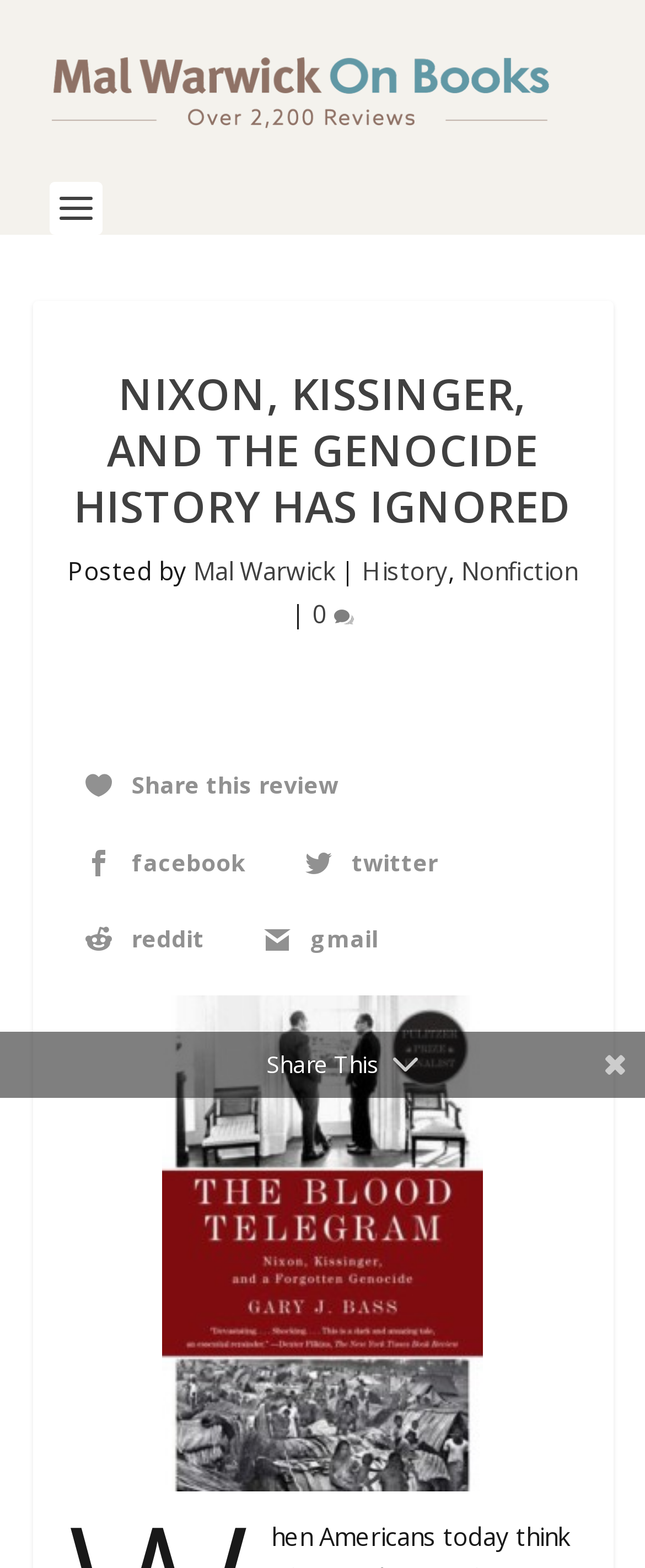What is the book about?
Please respond to the question with as much detail as possible.

Based on the webpage, the book is about genocide, as indicated by the heading 'NIXON, KISSINGER, AND THE GENOCIDE HISTORY HAS IGNORED' and the link 'genocide' in the figure element.